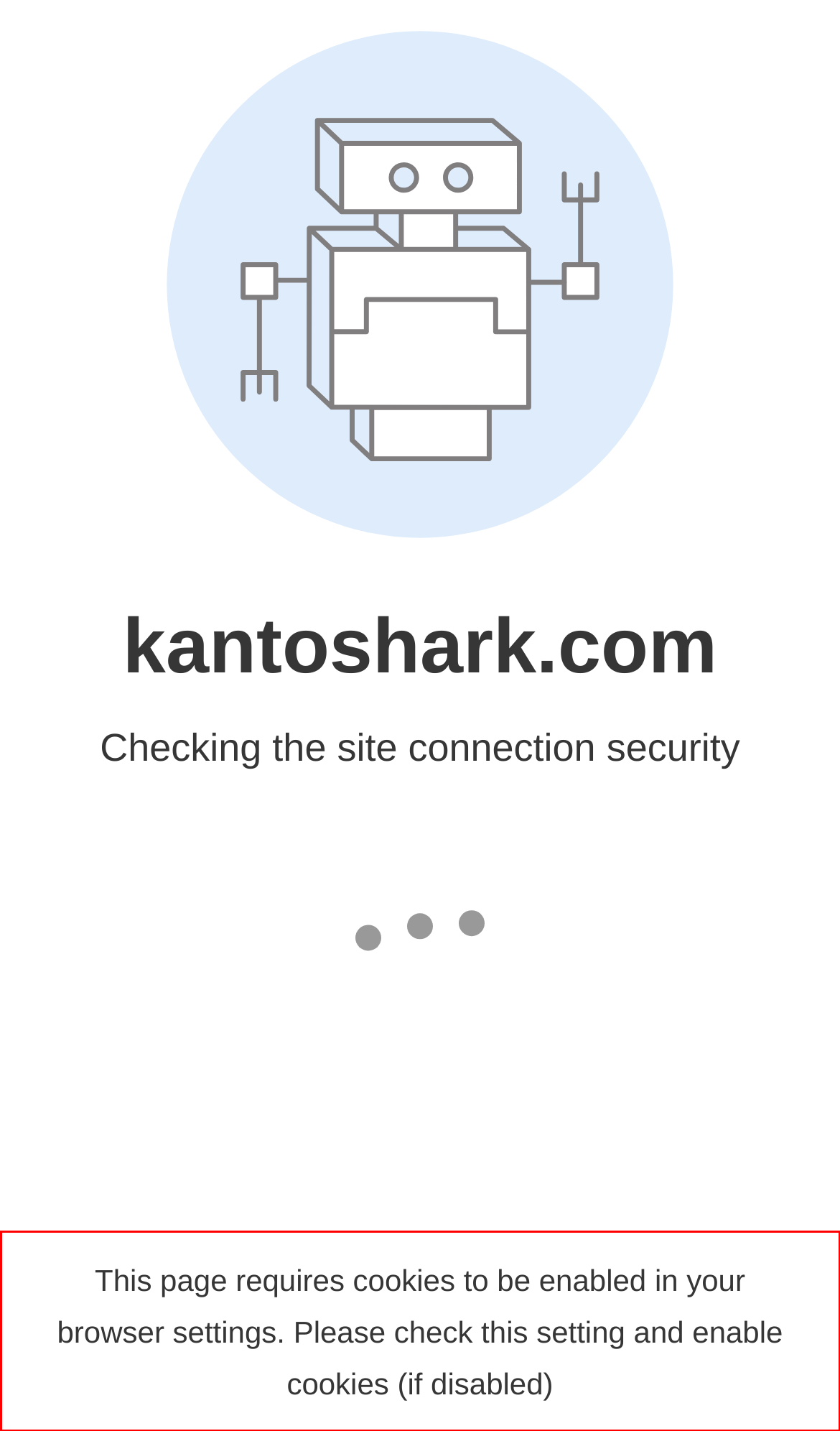Please perform OCR on the text content within the red bounding box that is highlighted in the provided webpage screenshot.

This page requires cookies to be enabled in your browser settings. Please check this setting and enable cookies (if disabled)